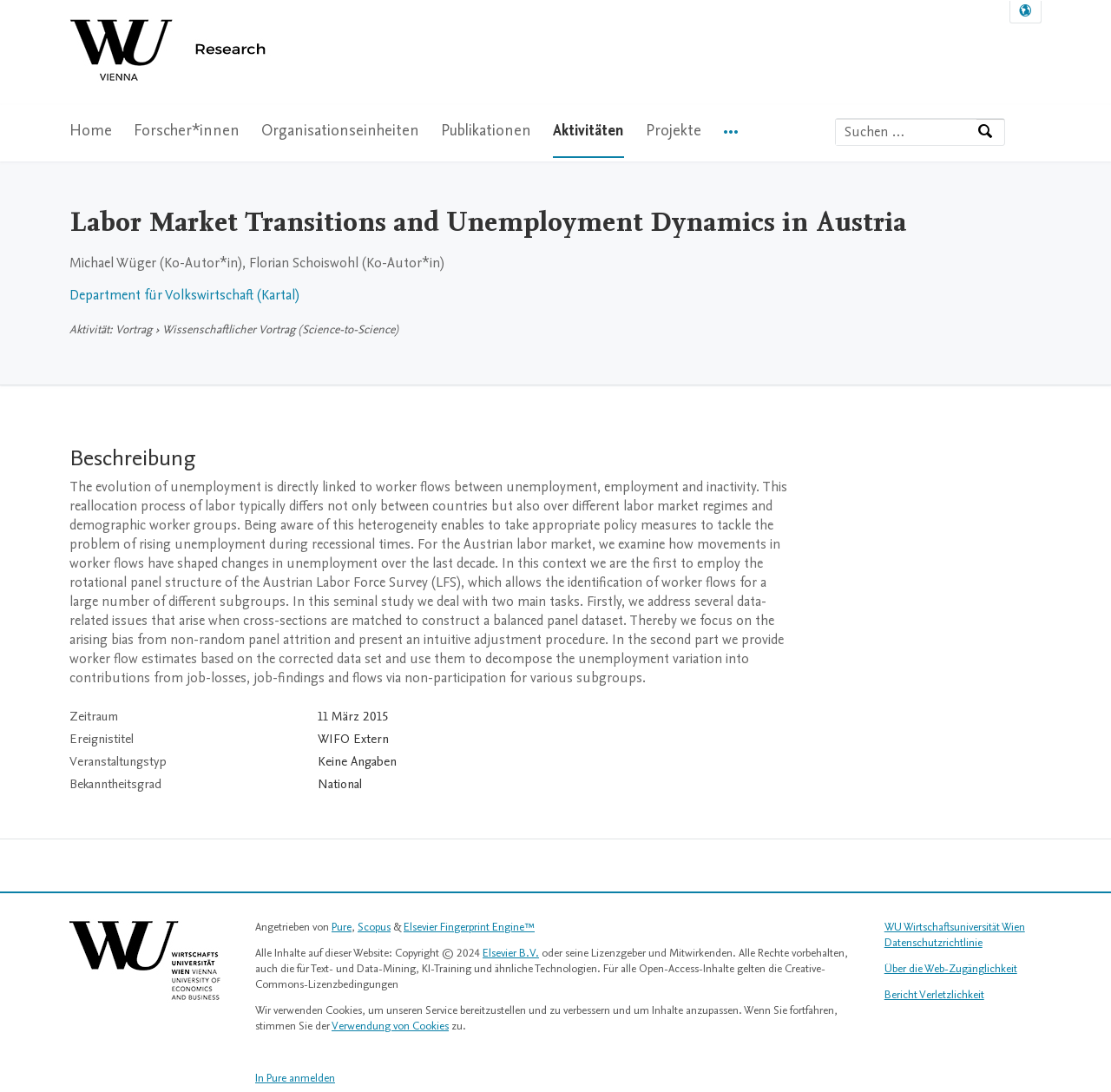Who are the co-authors of the activity?
Identify the answer in the screenshot and reply with a single word or phrase.

Michael Wüger and Florian Schoiswohl